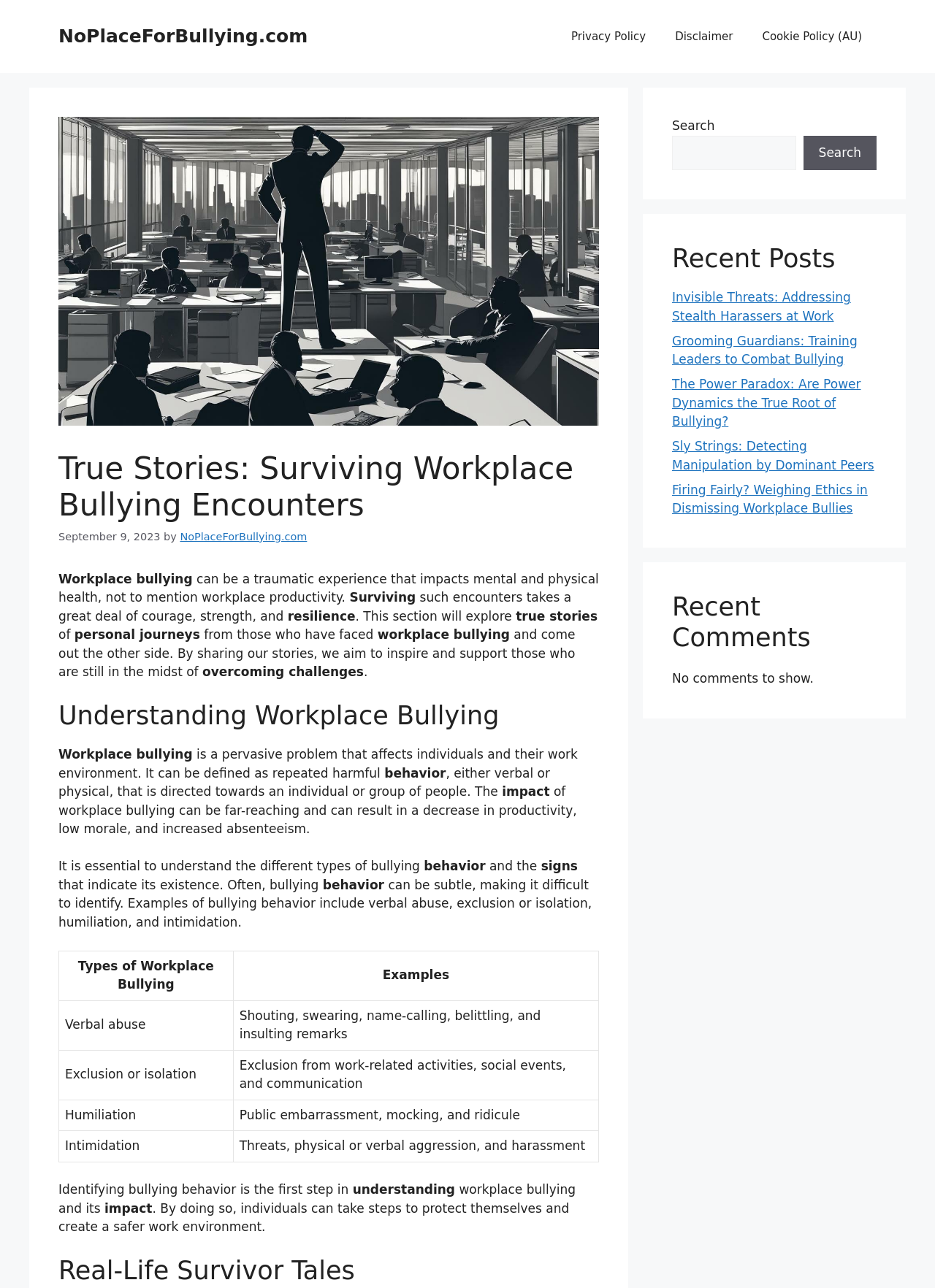Find the bounding box coordinates of the clickable area that will achieve the following instruction: "Explore the 'Real-Life Survivor Tales' section".

[0.062, 0.974, 0.641, 0.998]